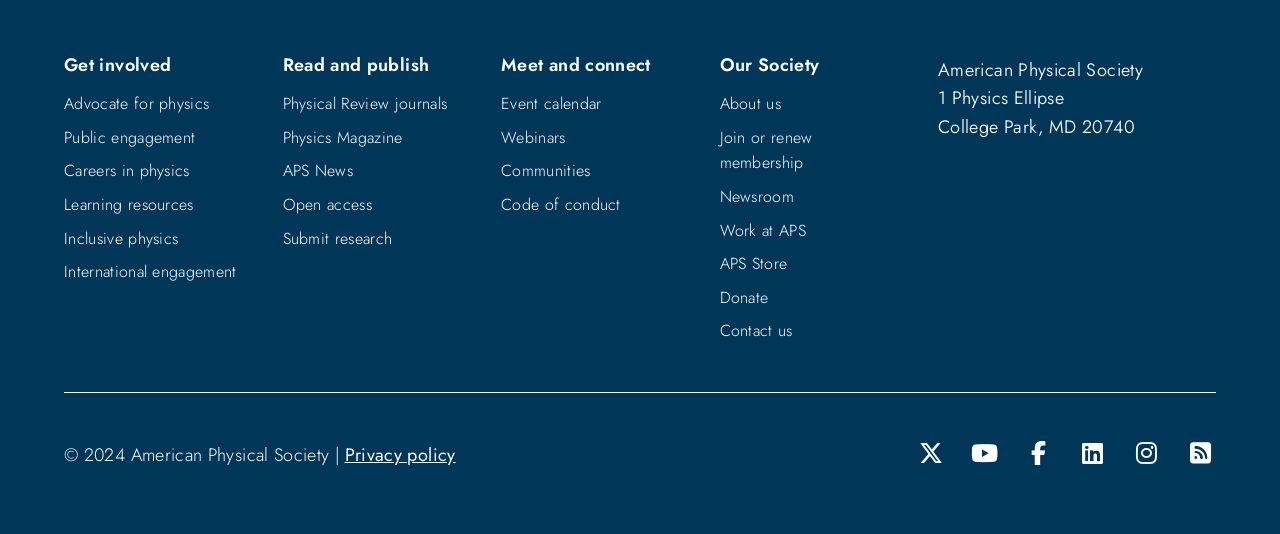Determine the bounding box for the described HTML element: "Advocate for physics". Ensure the coordinates are four float numbers between 0 and 1 in the format [left, top, right, bottom].

[0.05, 0.173, 0.164, 0.216]